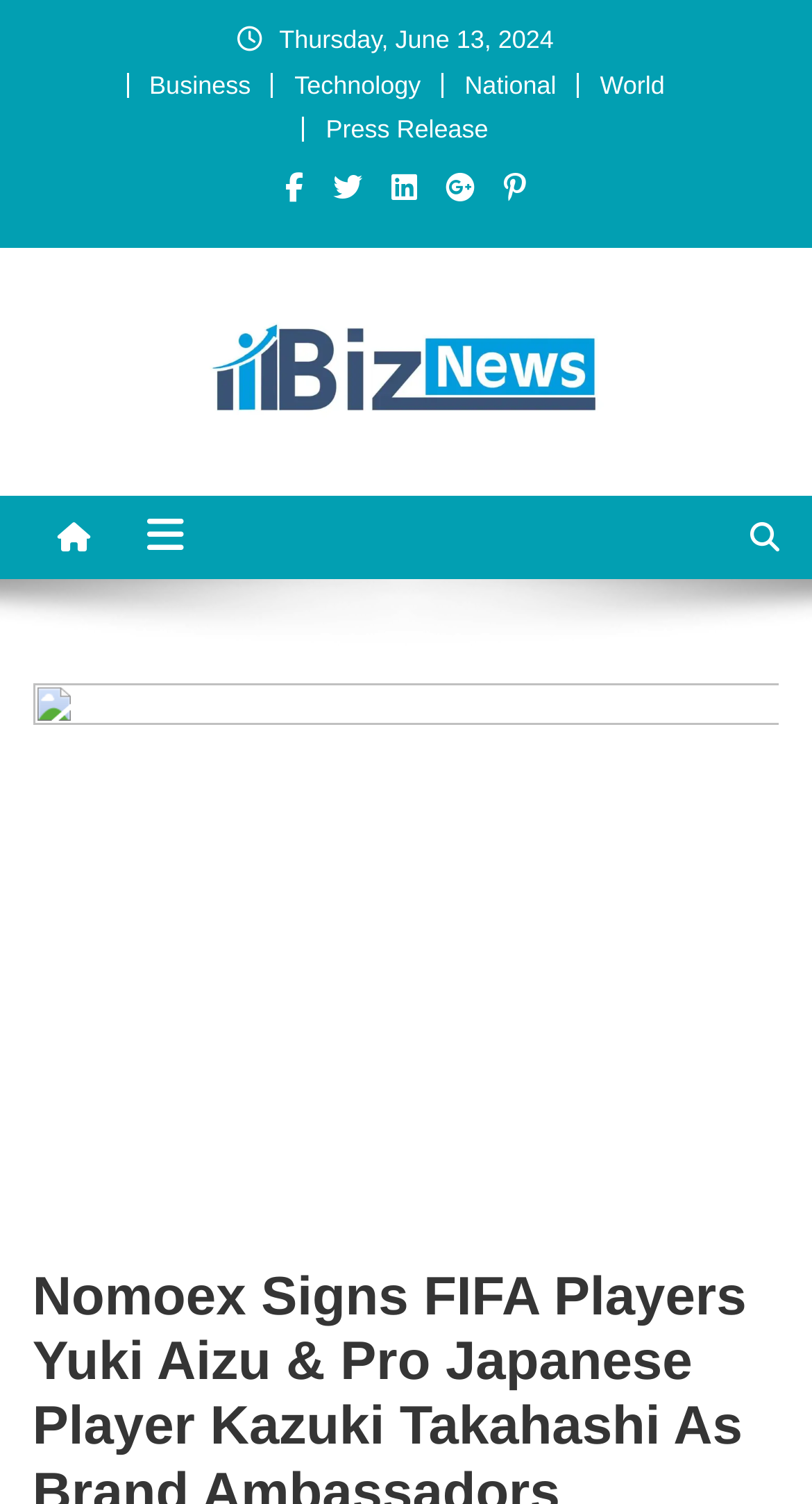Please determine the headline of the webpage and provide its content.

Nomoex Signs FIFA Players Yuki Aizu & Pro Japanese Player Kazuki Takahashi As Brand Ambassadors